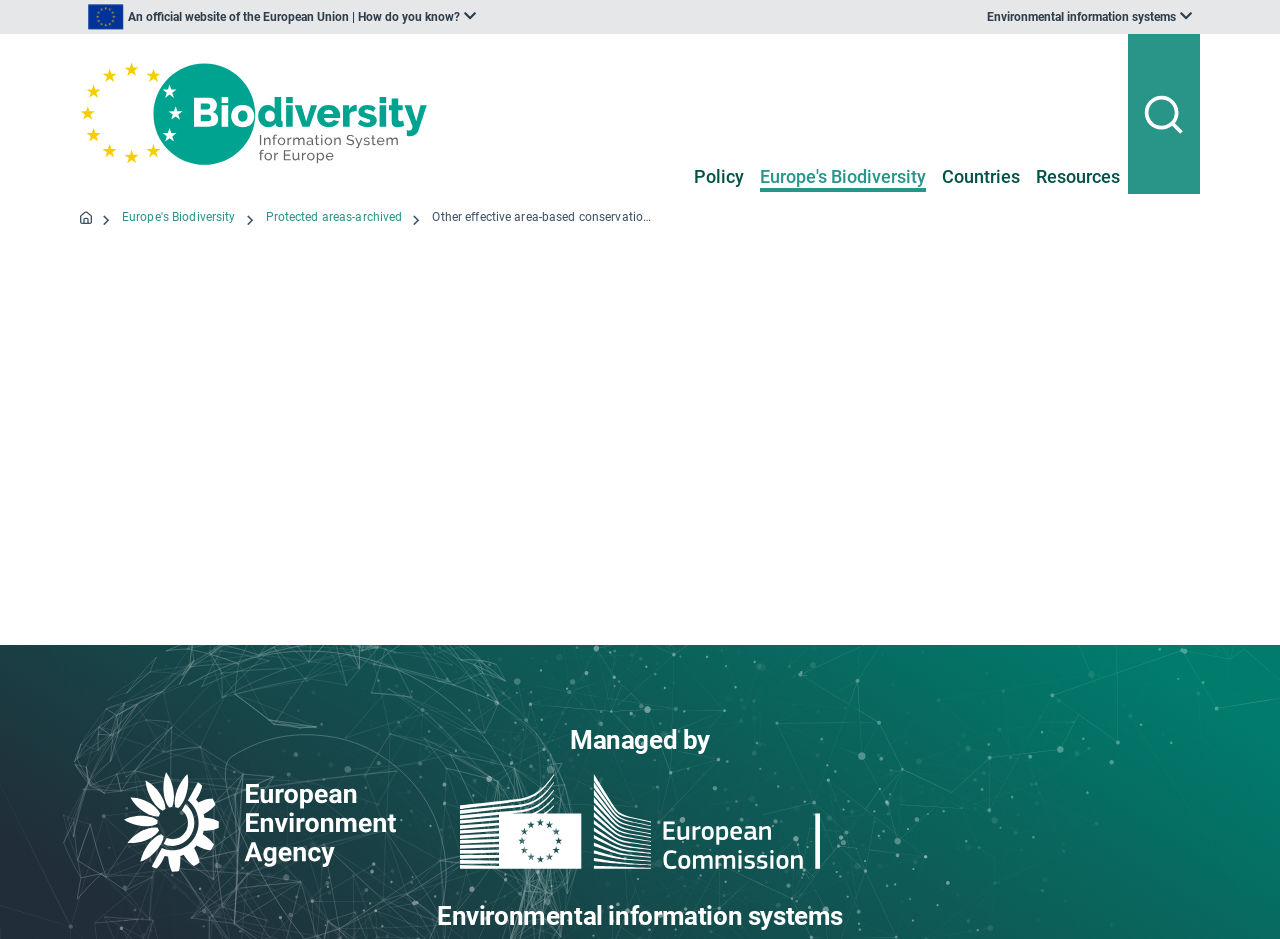Determine the bounding box coordinates of the region that needs to be clicked to achieve the task: "Go to the Policy page".

[0.542, 0.175, 0.581, 0.204]